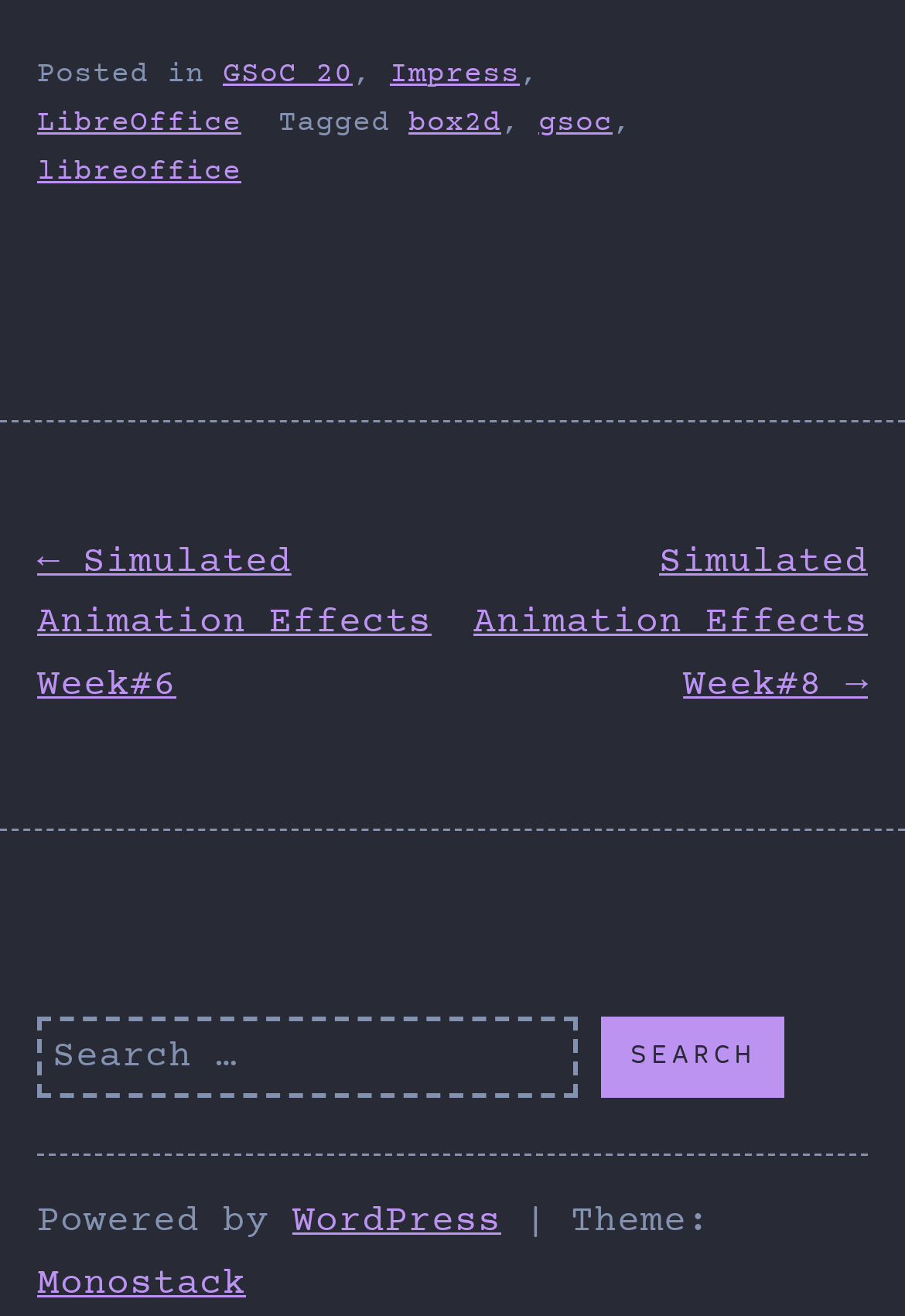Please identify the bounding box coordinates of the element's region that I should click in order to complete the following instruction: "Go to the previous post". The bounding box coordinates consist of four float numbers between 0 and 1, i.e., [left, top, right, bottom].

[0.041, 0.414, 0.477, 0.536]